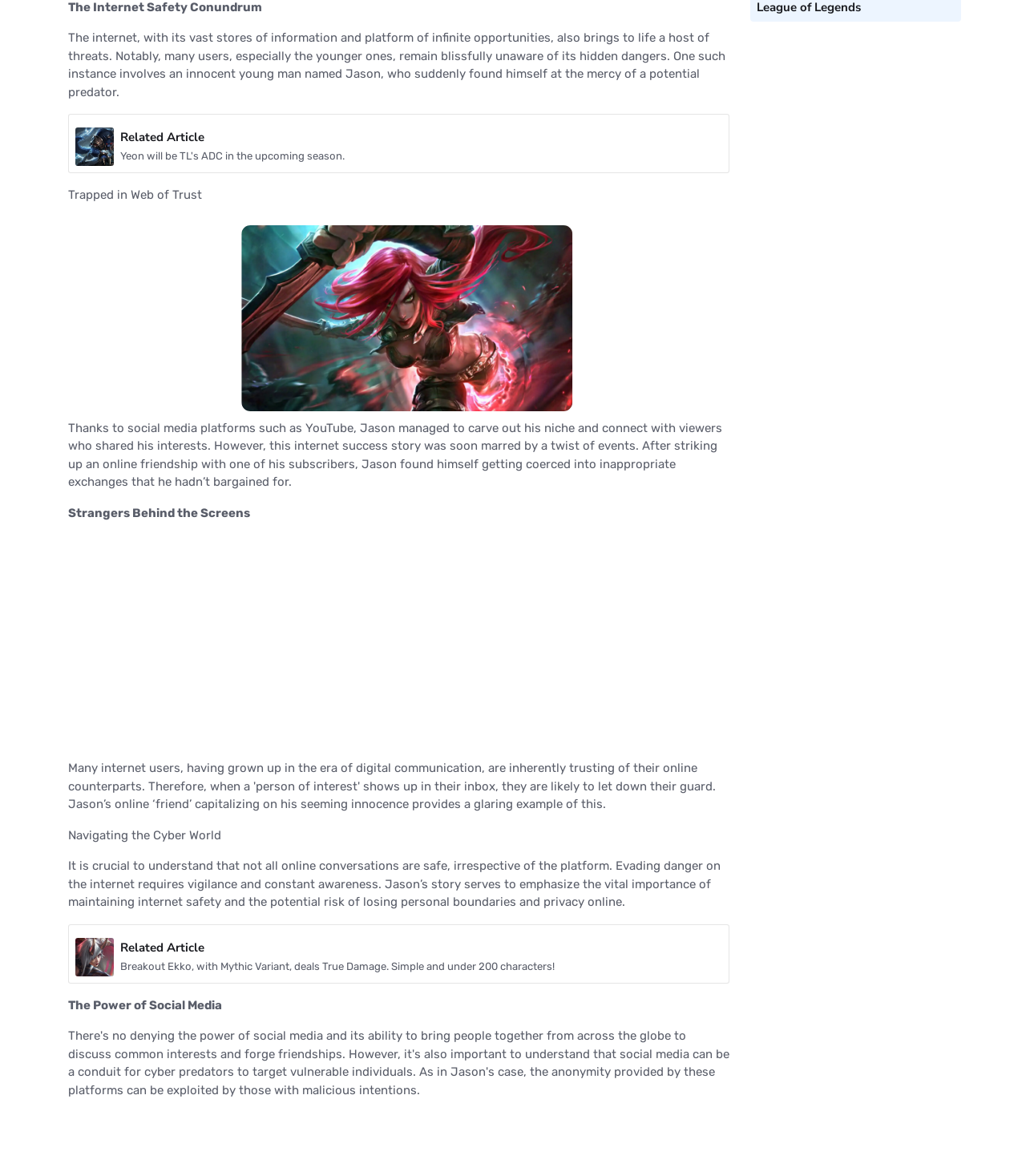Predict the bounding box of the UI element based on this description: "aria-label="Advertisement" name="aswift_4" title="Advertisement"".

[0.734, 0.04, 0.934, 0.449]